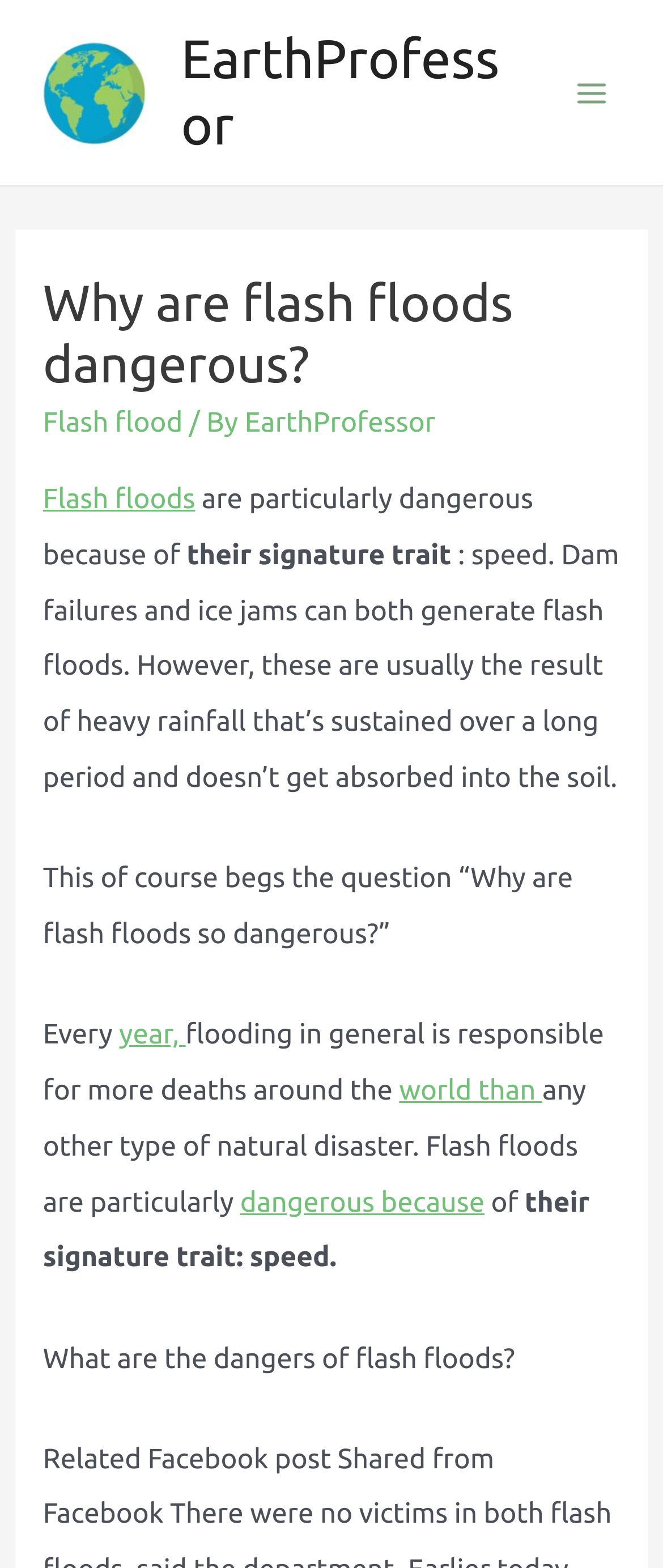Could you provide the bounding box coordinates for the portion of the screen to click to complete this instruction: "Go to the 'year' page"?

[0.18, 0.65, 0.28, 0.67]